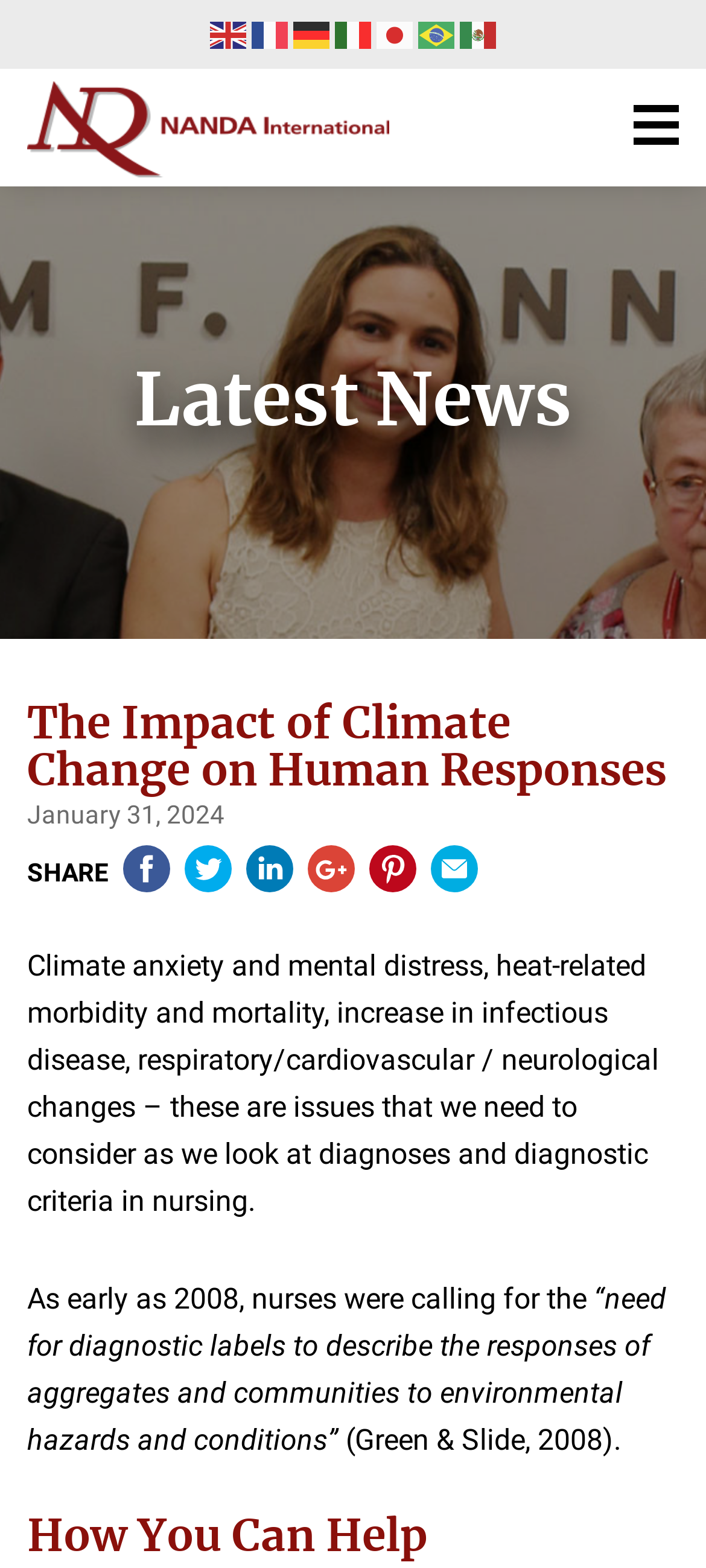Determine the bounding box coordinates of the element that should be clicked to execute the following command: "Select English language".

[0.297, 0.013, 0.356, 0.03]